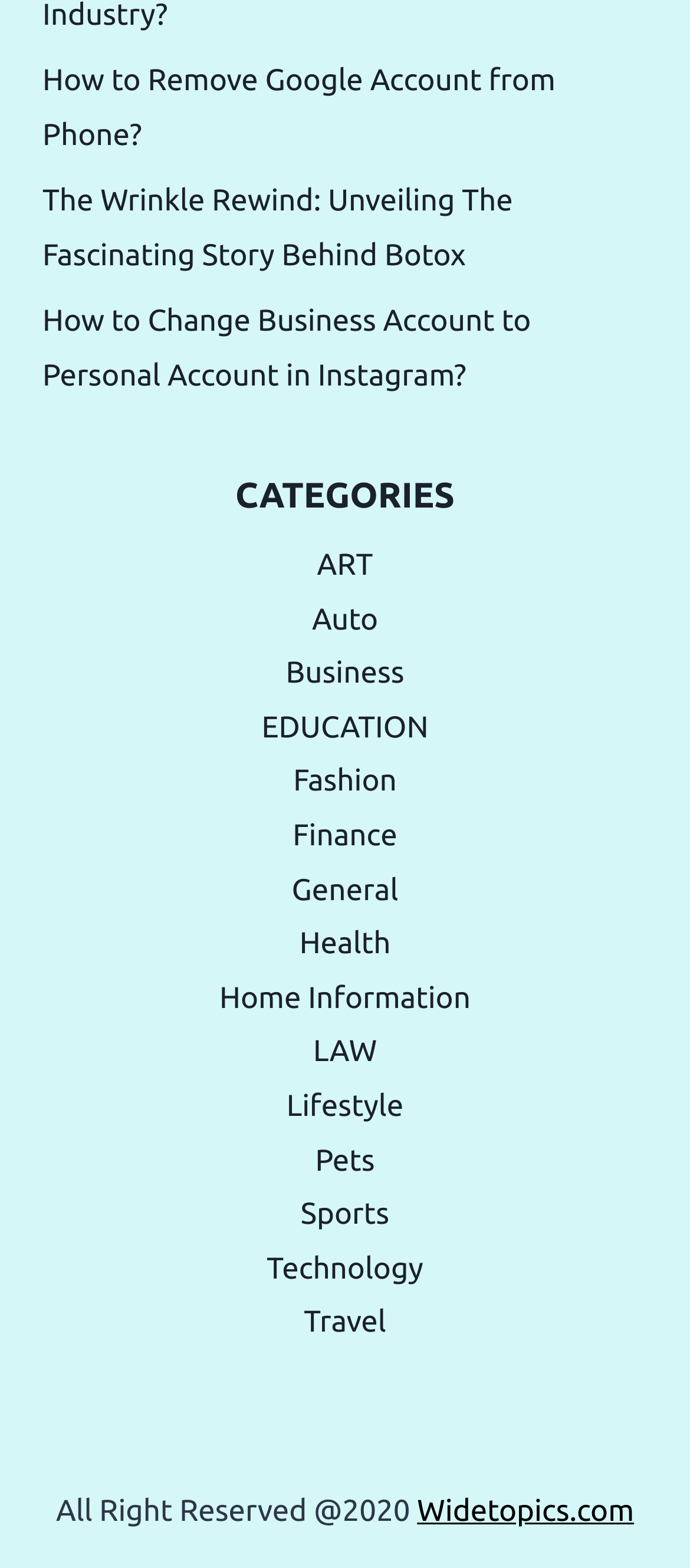What is the last category listed on the webpage?
Please give a well-detailed answer to the question.

I can see the list of categories on the webpage, and the last one listed is 'Travel', which is a link with a bounding box coordinate of [0.44, 0.833, 0.56, 0.854].